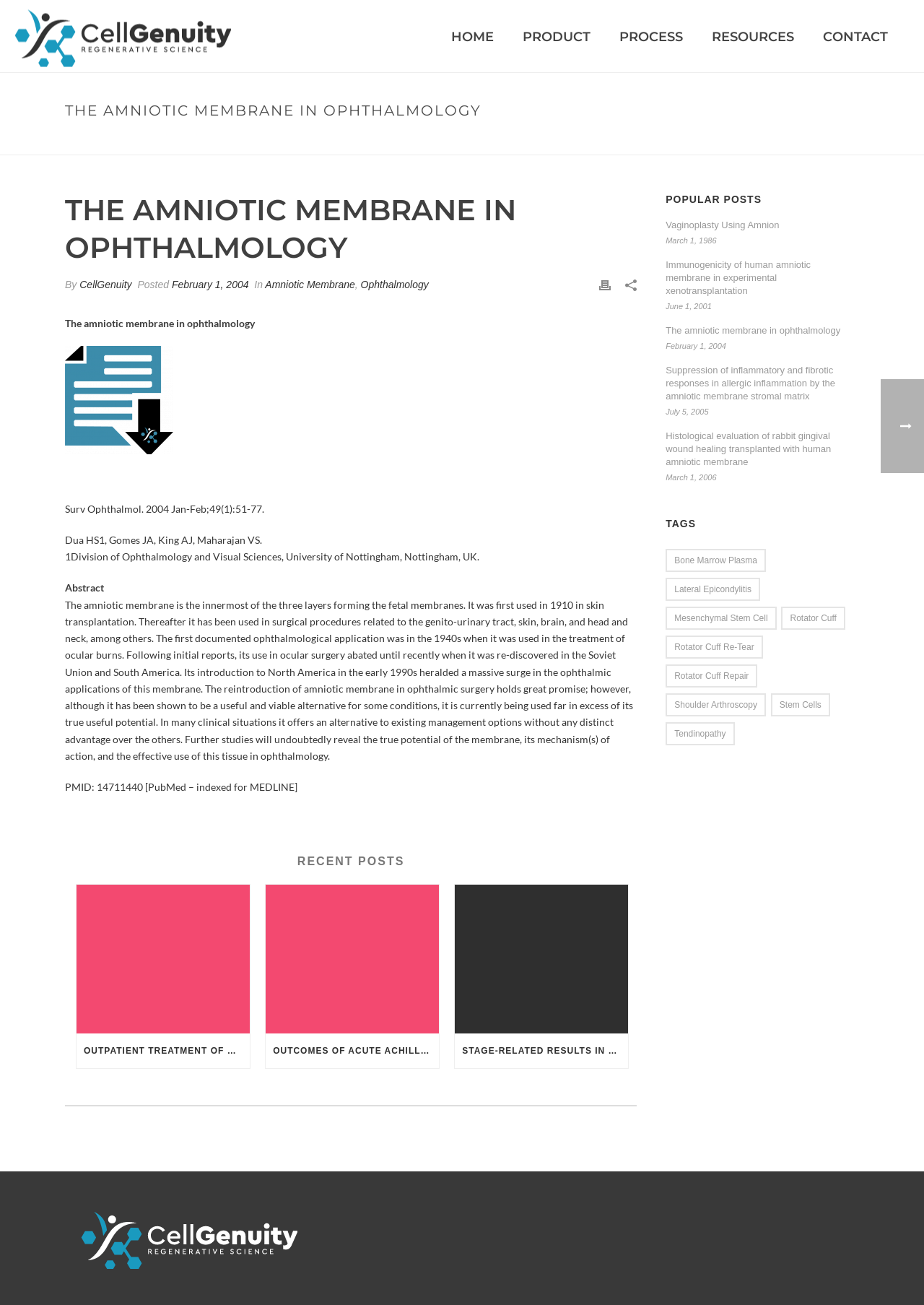Answer the question briefly using a single word or phrase: 
What is the category of the post 'Outpatient Treatment of Compensated Cuff Arthropathy Using Inlay Arthroplasty With Subscapularis Preservation'?

RECENT POSTS